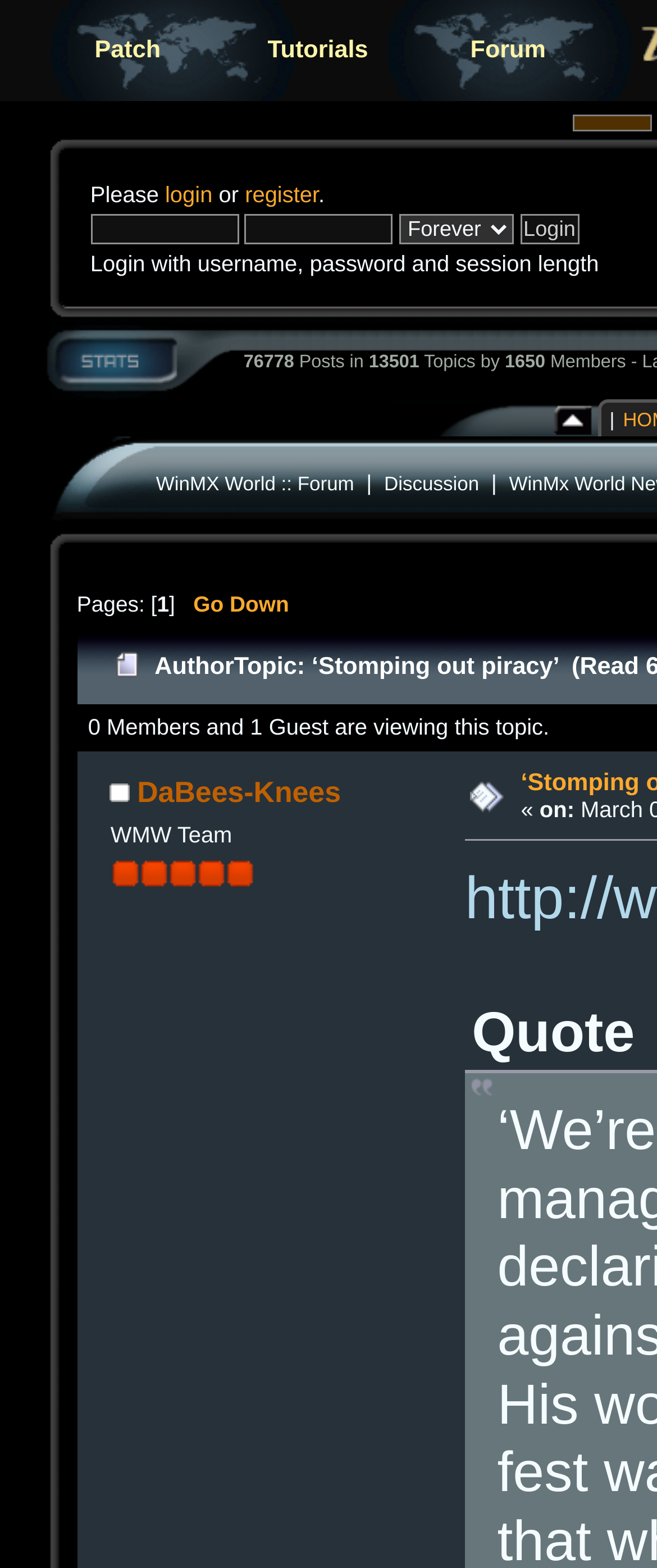Identify the bounding box coordinates of the region that needs to be clicked to carry out this instruction: "Click the 'Forum' link". Provide these coordinates as four float numbers ranging from 0 to 1, i.e., [left, top, right, bottom].

[0.634, 0.002, 0.912, 0.062]